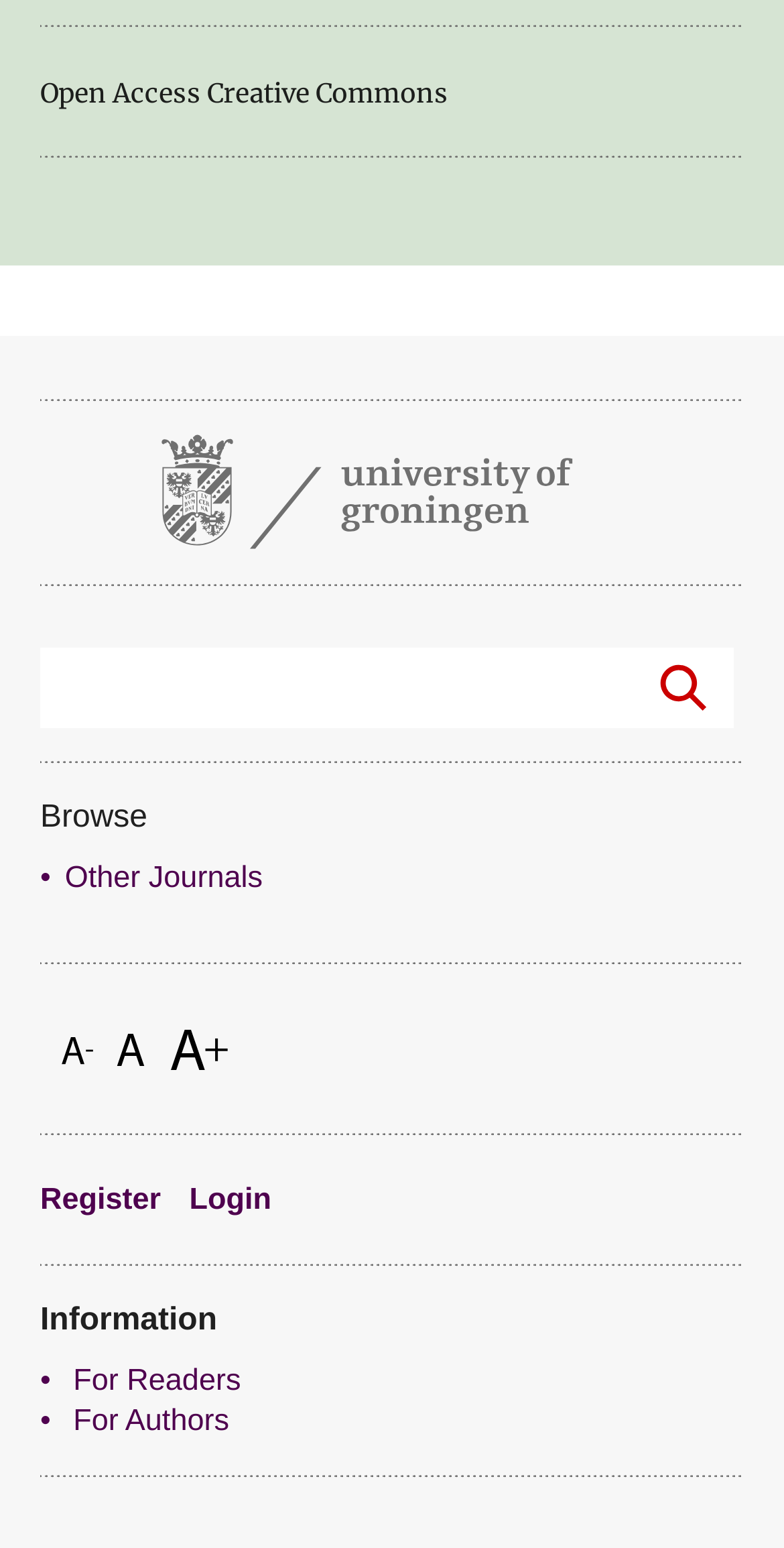Please mark the bounding box coordinates of the area that should be clicked to carry out the instruction: "Login to the system".

[0.242, 0.757, 0.372, 0.796]